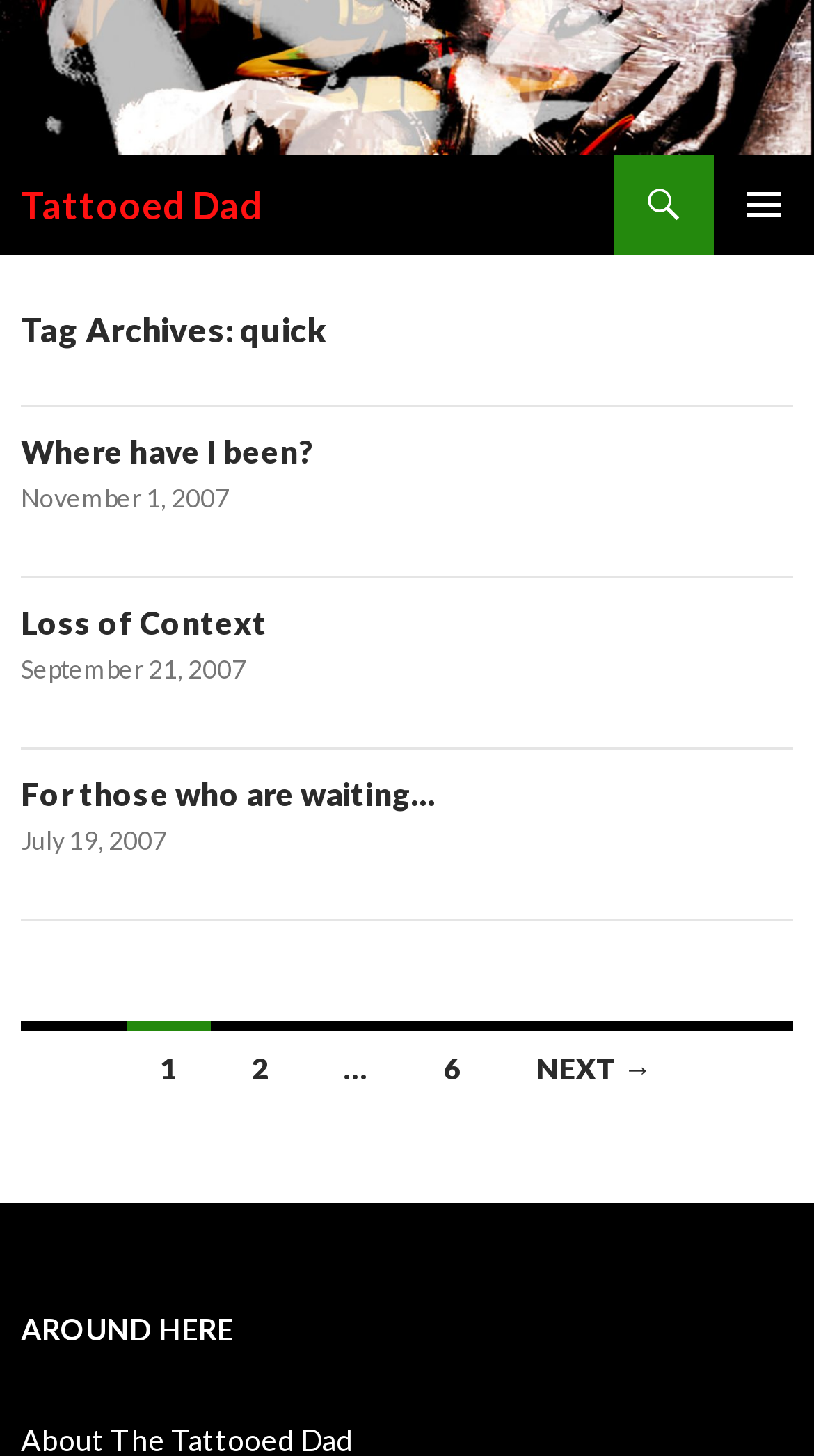Determine the bounding box coordinates of the clickable region to carry out the instruction: "open the primary menu".

[0.877, 0.107, 1.0, 0.175]